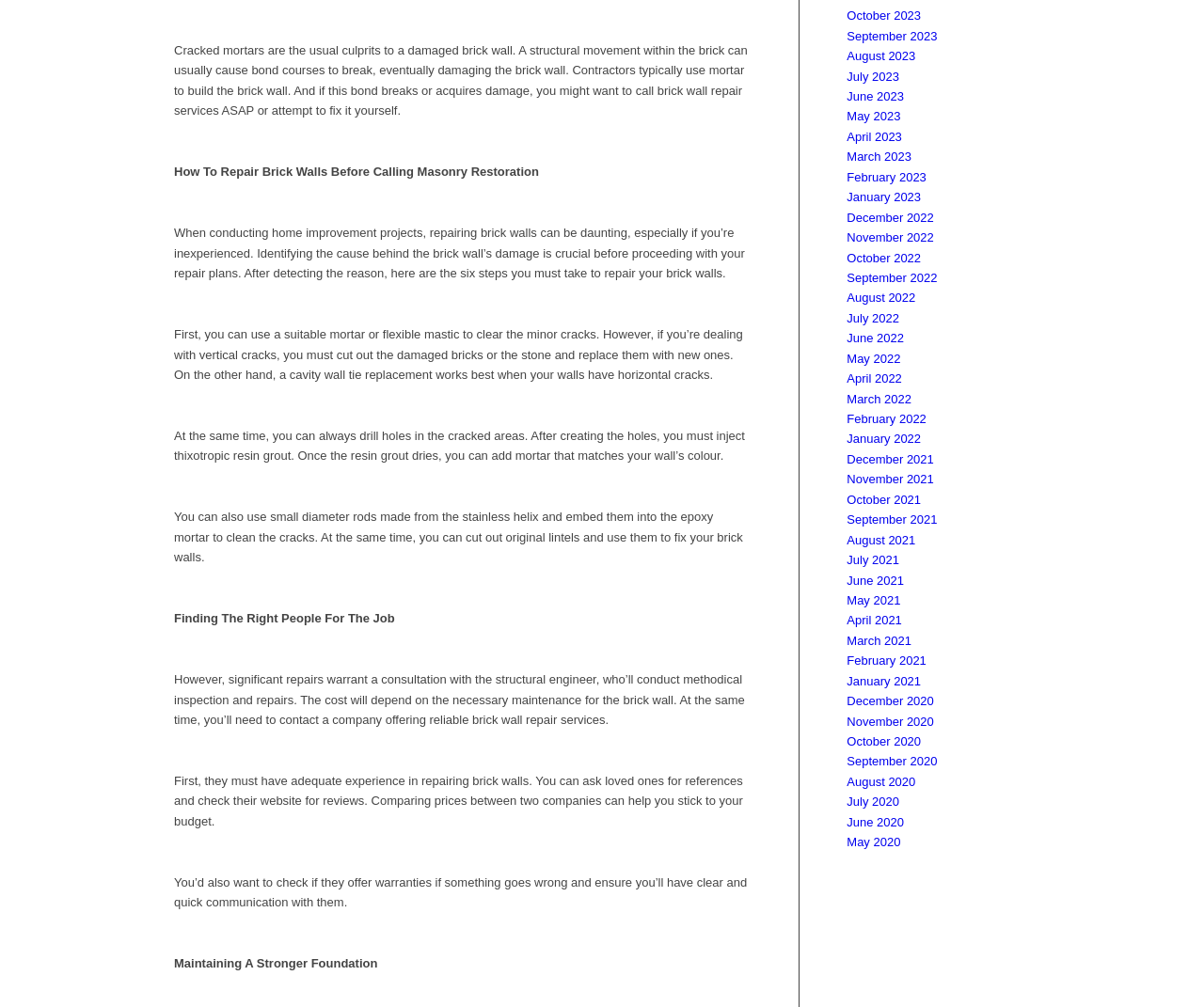What should you check when selecting a company for brick wall repair services?
From the screenshot, provide a brief answer in one word or phrase.

Experience, reviews, and warranties